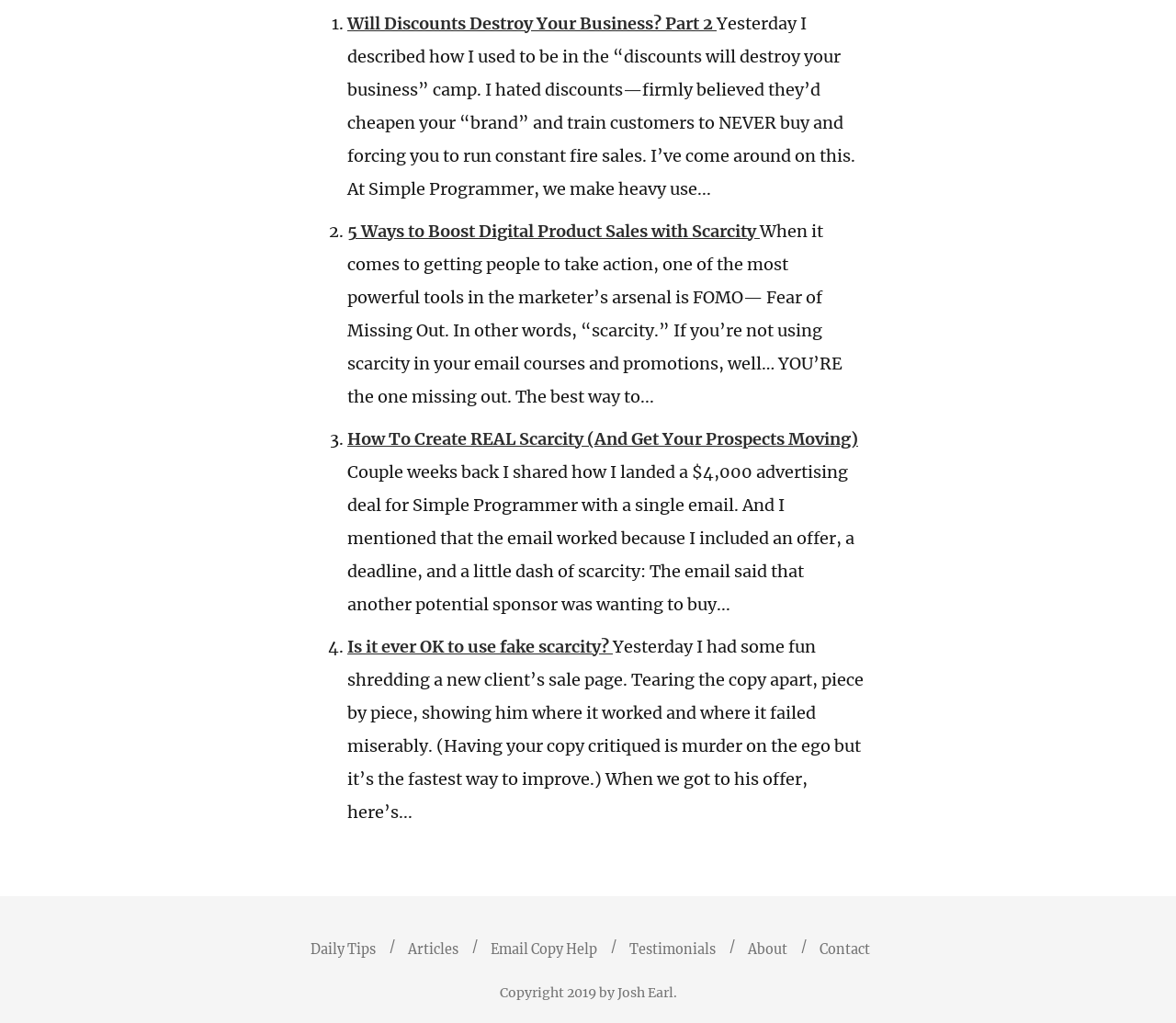Who is the copyright holder of this website?
Look at the screenshot and provide an in-depth answer.

The static text at the bottom of the webpage reads 'Copyright 2019 by Josh Earl.', indicating that Josh Earl is the copyright holder of this website.